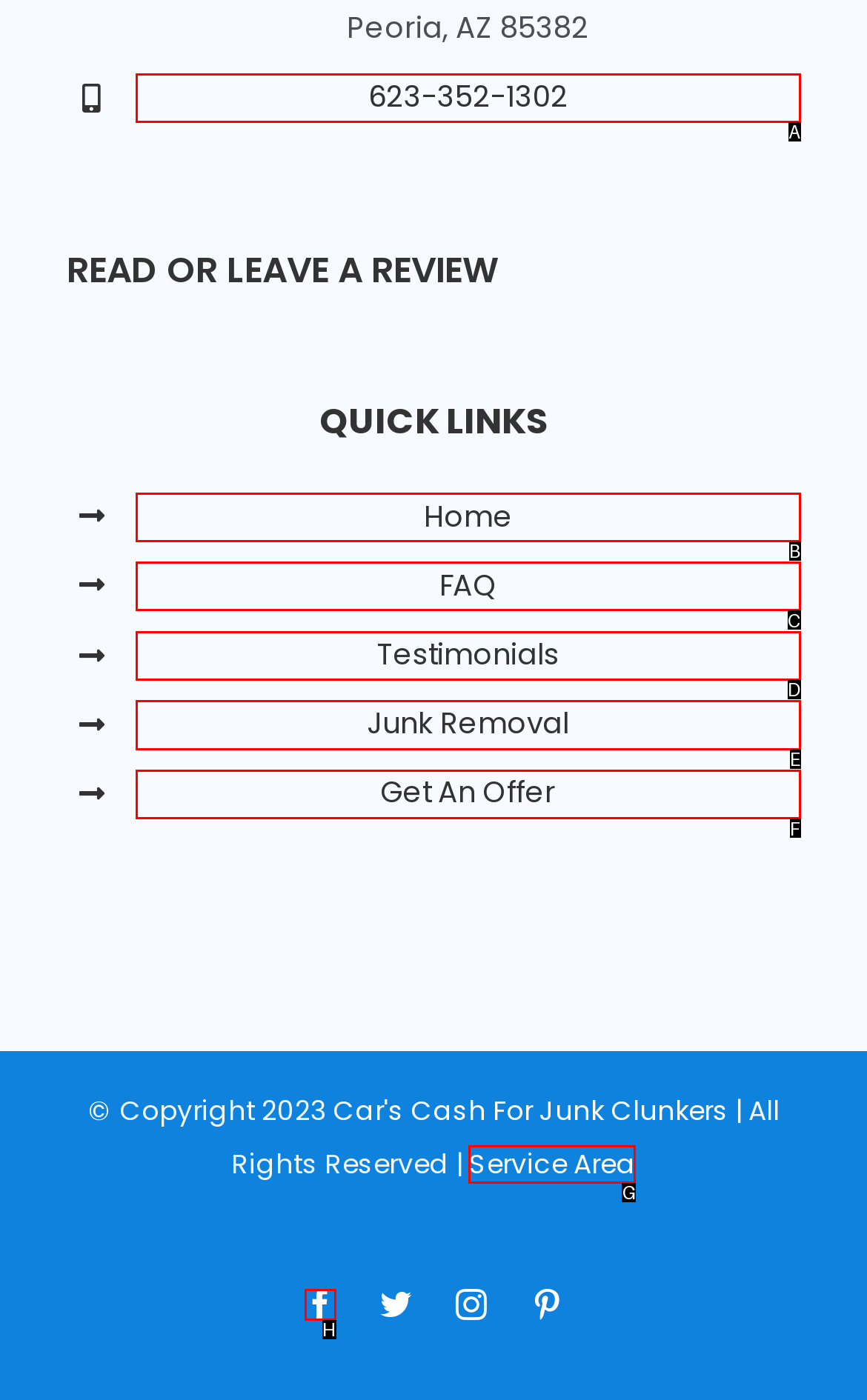For the instruction: Check the service area, which HTML element should be clicked?
Respond with the letter of the appropriate option from the choices given.

G